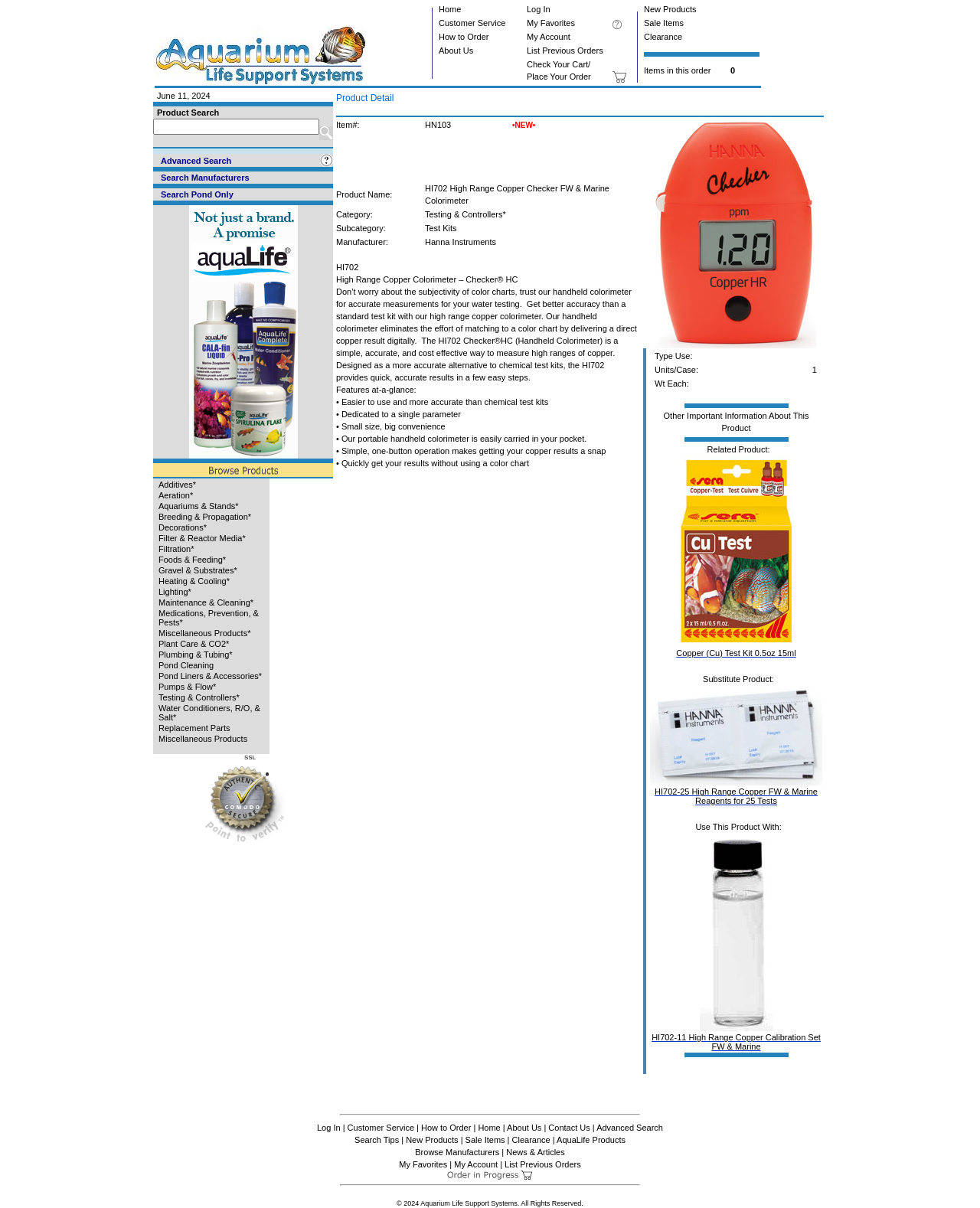Determine the bounding box coordinates of the clickable region to carry out the instruction: "View customer service".

[0.448, 0.015, 0.516, 0.023]